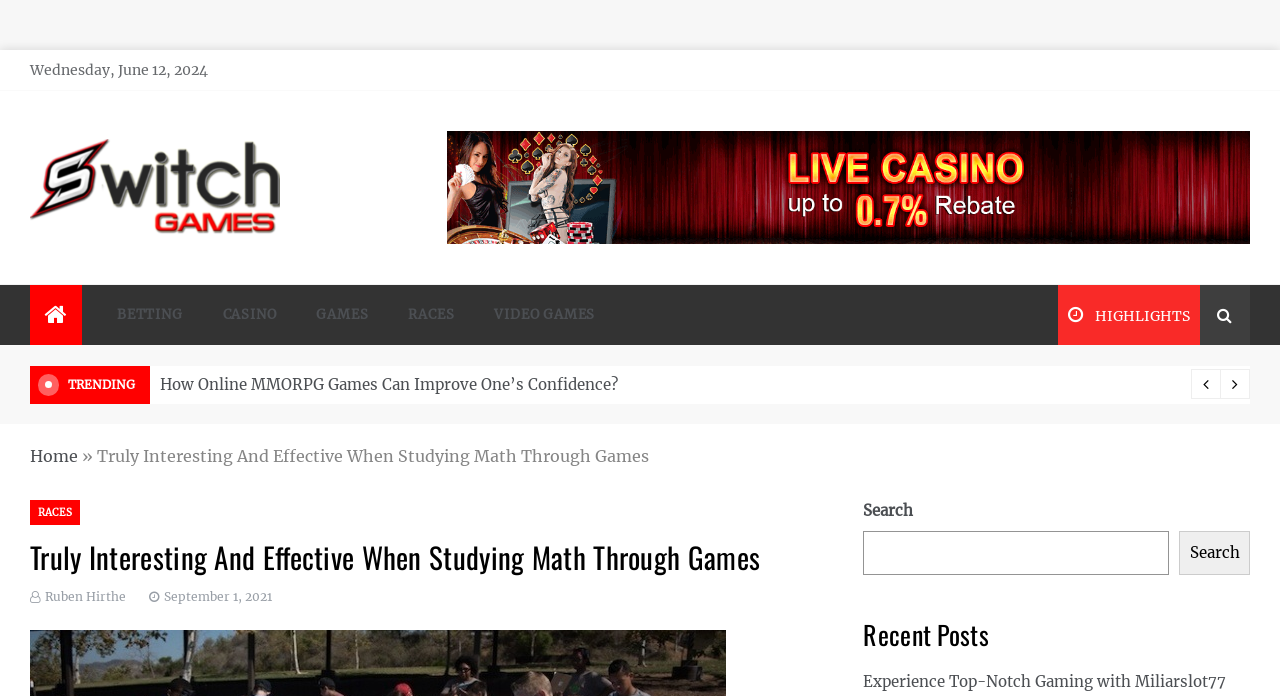Kindly provide the bounding box coordinates of the section you need to click on to fulfill the given instruction: "Click on the 'Switch Games' link".

[0.023, 0.253, 0.219, 0.281]